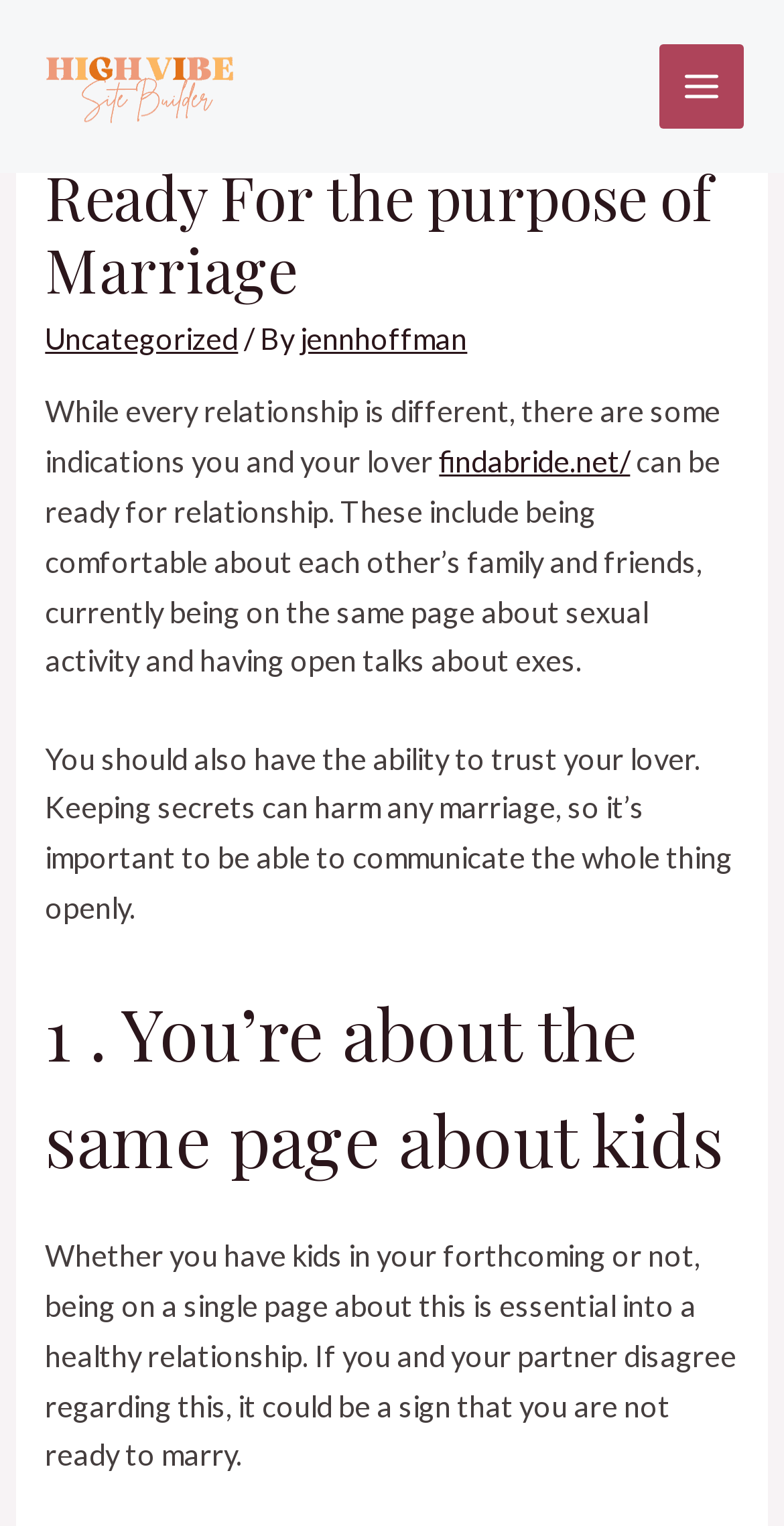Review the image closely and give a comprehensive answer to the question: What is the importance of trust in a relationship?

According to the article, trust is important in a relationship because it allows couples to communicate openly and not keep secrets, which can harm the relationship.